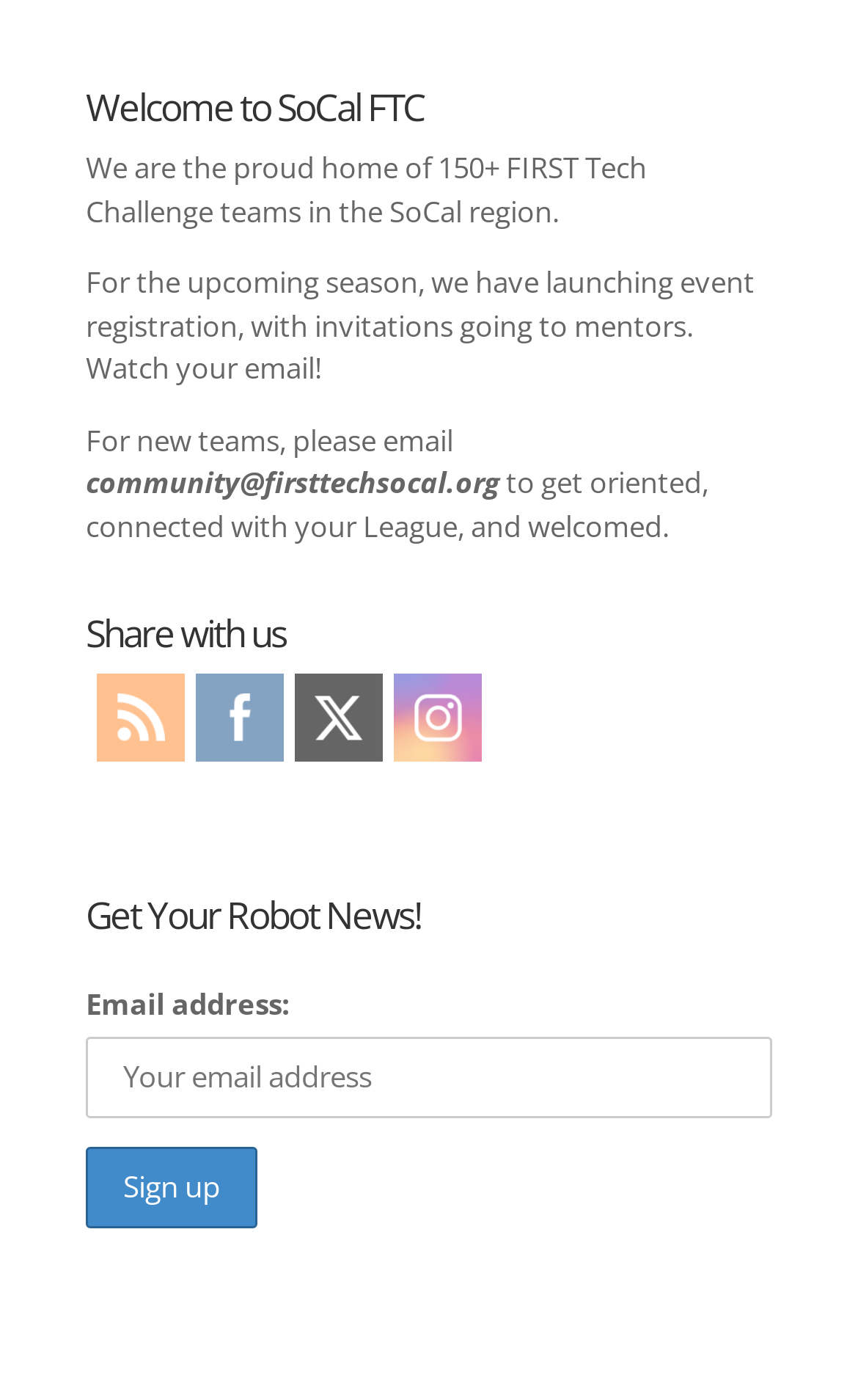Give the bounding box coordinates for the element described by: "alt="RSS" title="RSS"".

[0.113, 0.481, 0.215, 0.544]